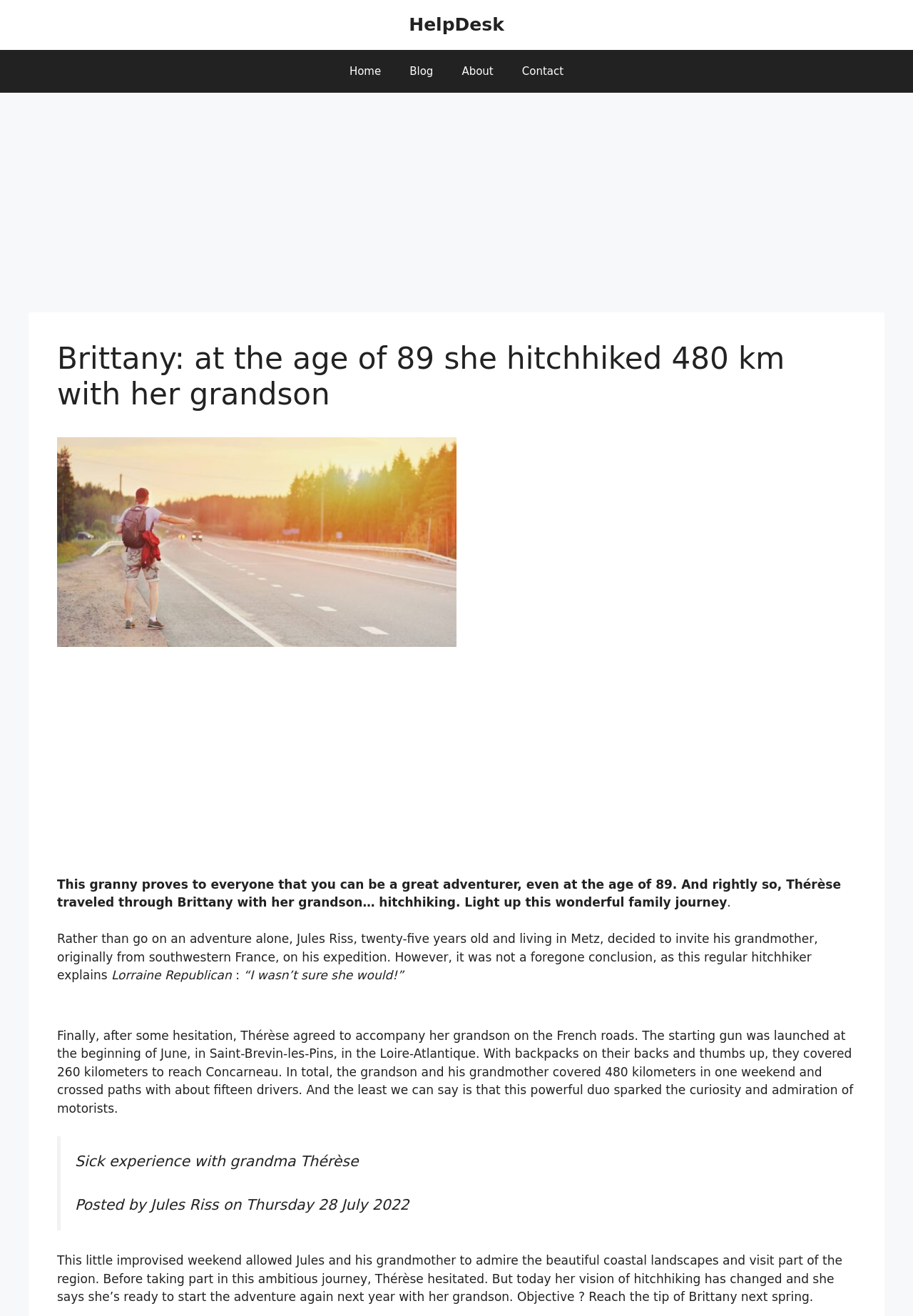How many drivers did the grandson and his grandmother meet?
Answer the question with a single word or phrase, referring to the image.

about fifteen